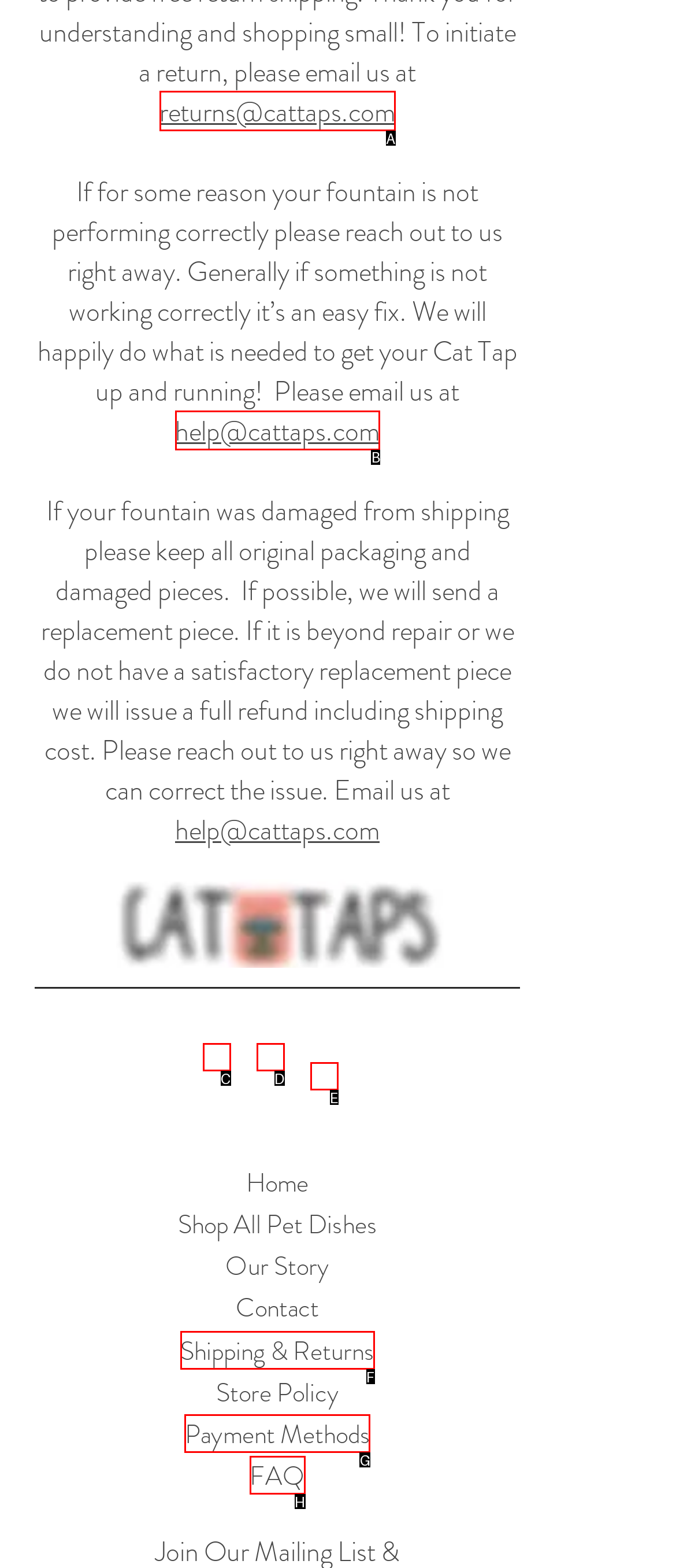Determine the HTML element to be clicked to complete the task: contact us for help. Answer by giving the letter of the selected option.

B